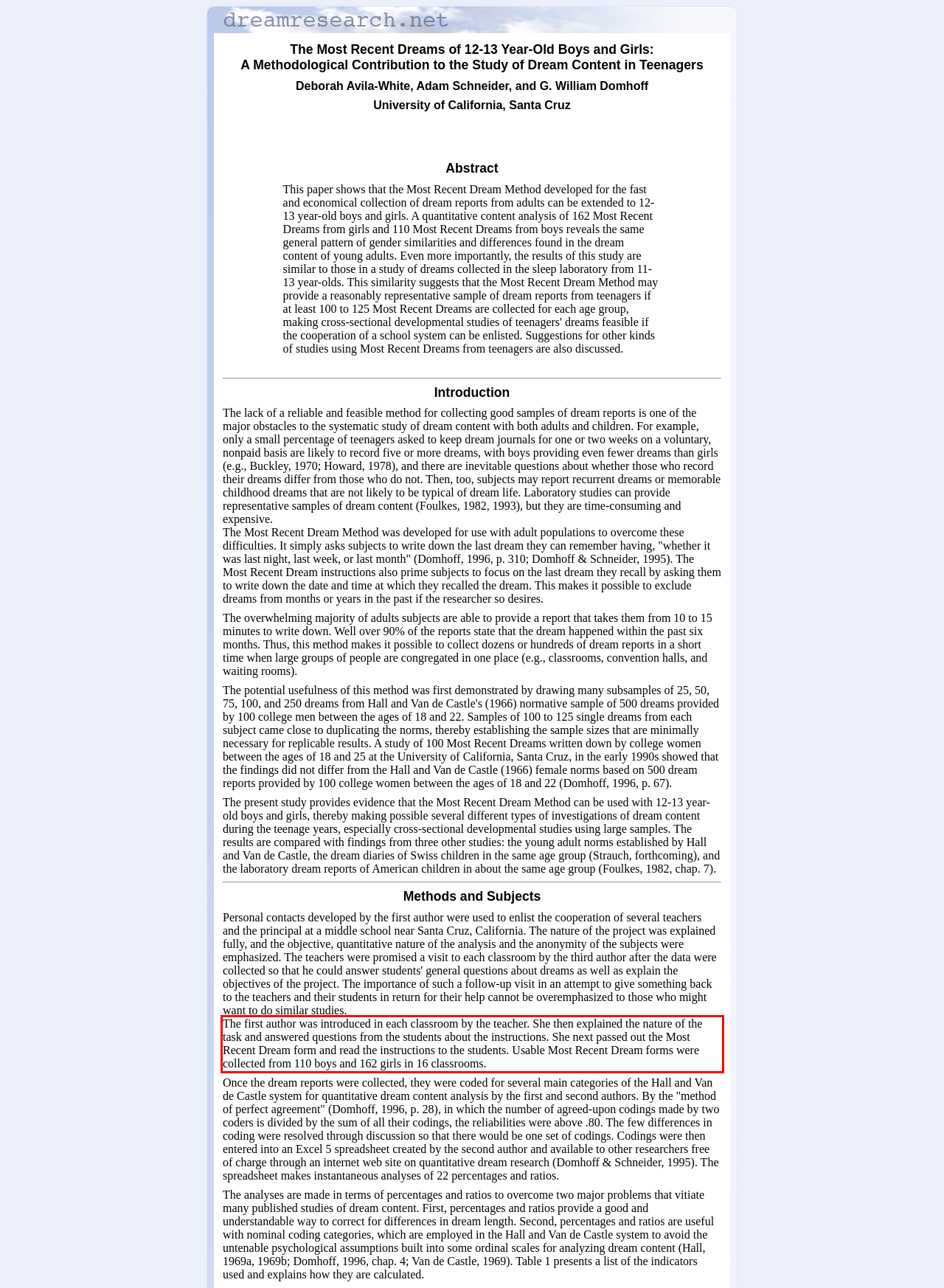From the provided screenshot, extract the text content that is enclosed within the red bounding box.

The first author was introduced in each classroom by the teacher. She then explained the nature of the task and answered questions from the students about the instructions. She next passed out the Most Recent Dream form and read the instructions to the students. Usable Most Recent Dream forms were collected from 110 boys and 162 girls in 16 classrooms.